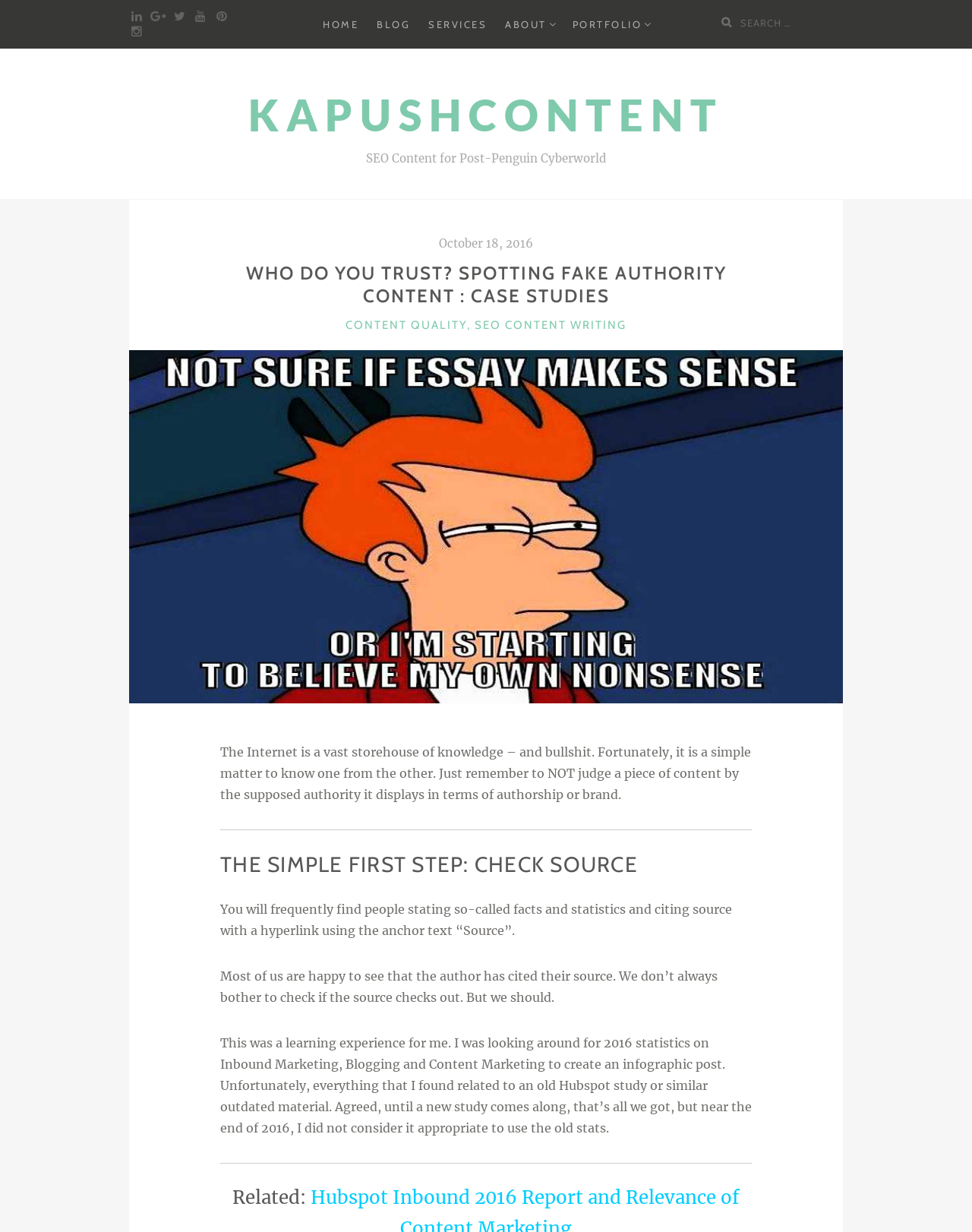Analyze the image and give a detailed response to the question:
What is the purpose of the search bar?

The search bar is located at the top-right corner of the webpage, and it allows users to search for specific content within the website. The search bar is accompanied by a 'Search for:' label and a magnifying glass icon.